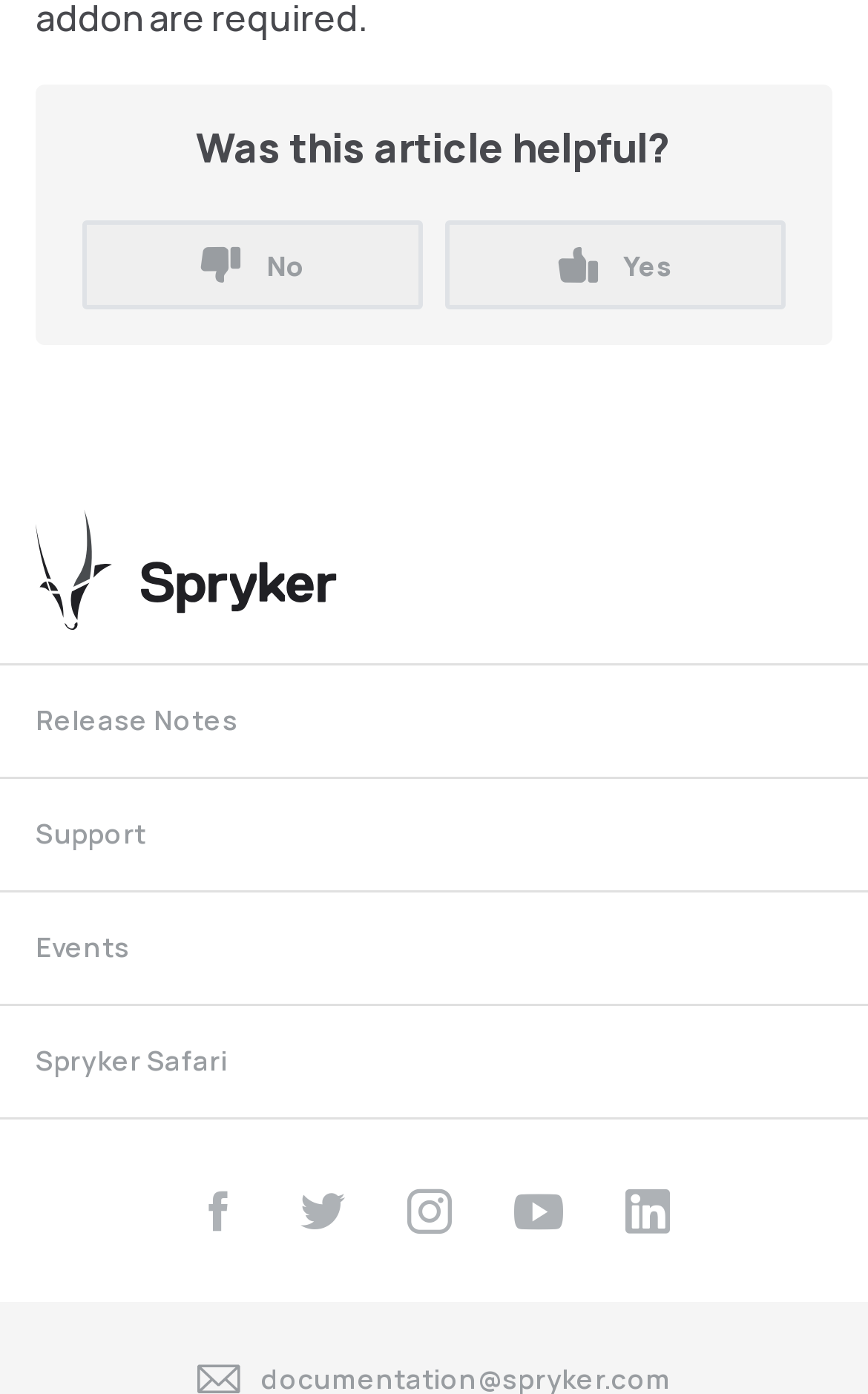How many navigation links are there?
From the screenshot, provide a brief answer in one word or phrase.

4